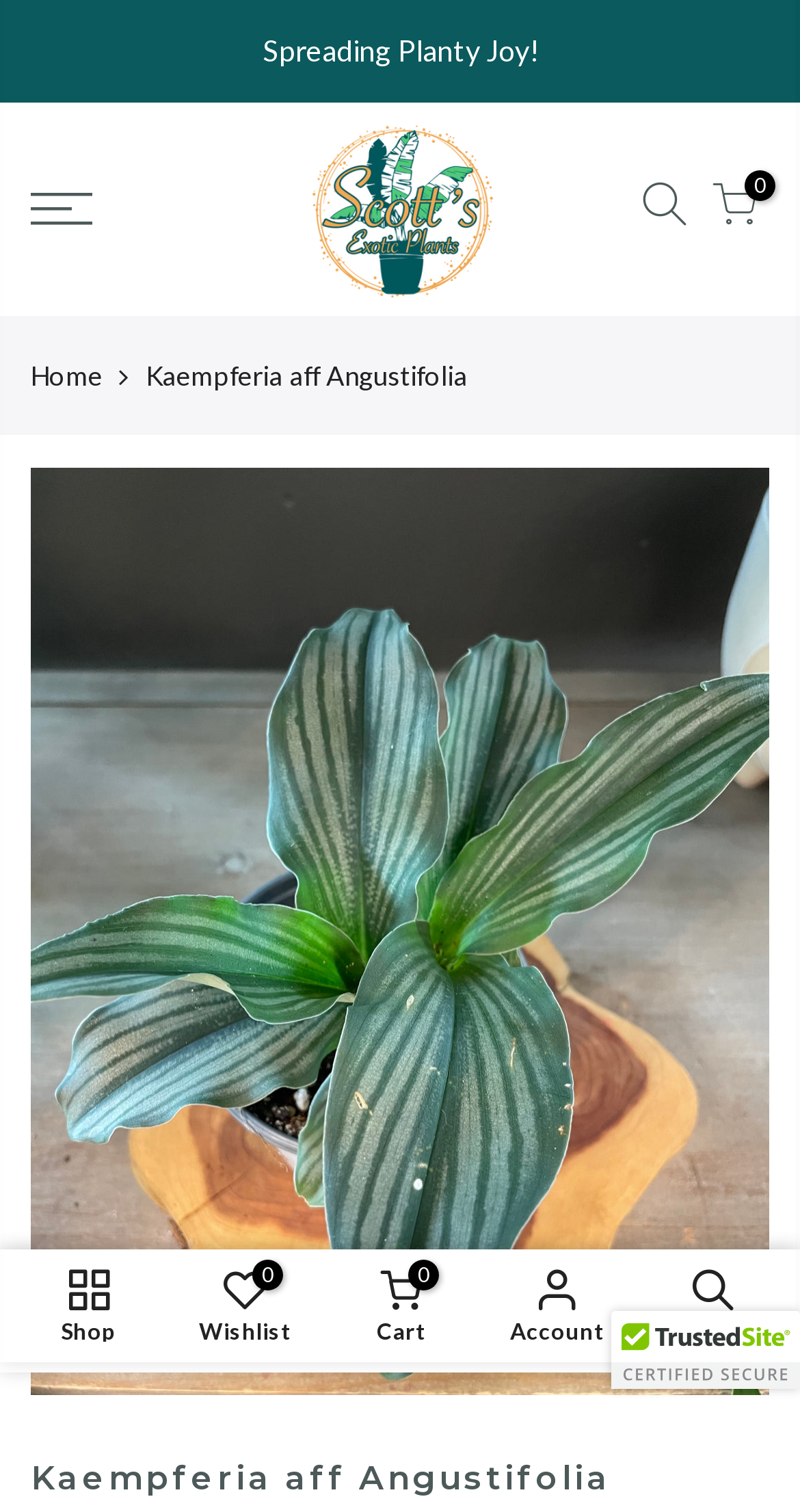Respond with a single word or phrase for the following question: 
What is the purpose of the button with the text 'ADD TO CART'?

To add the plant to the shopping cart